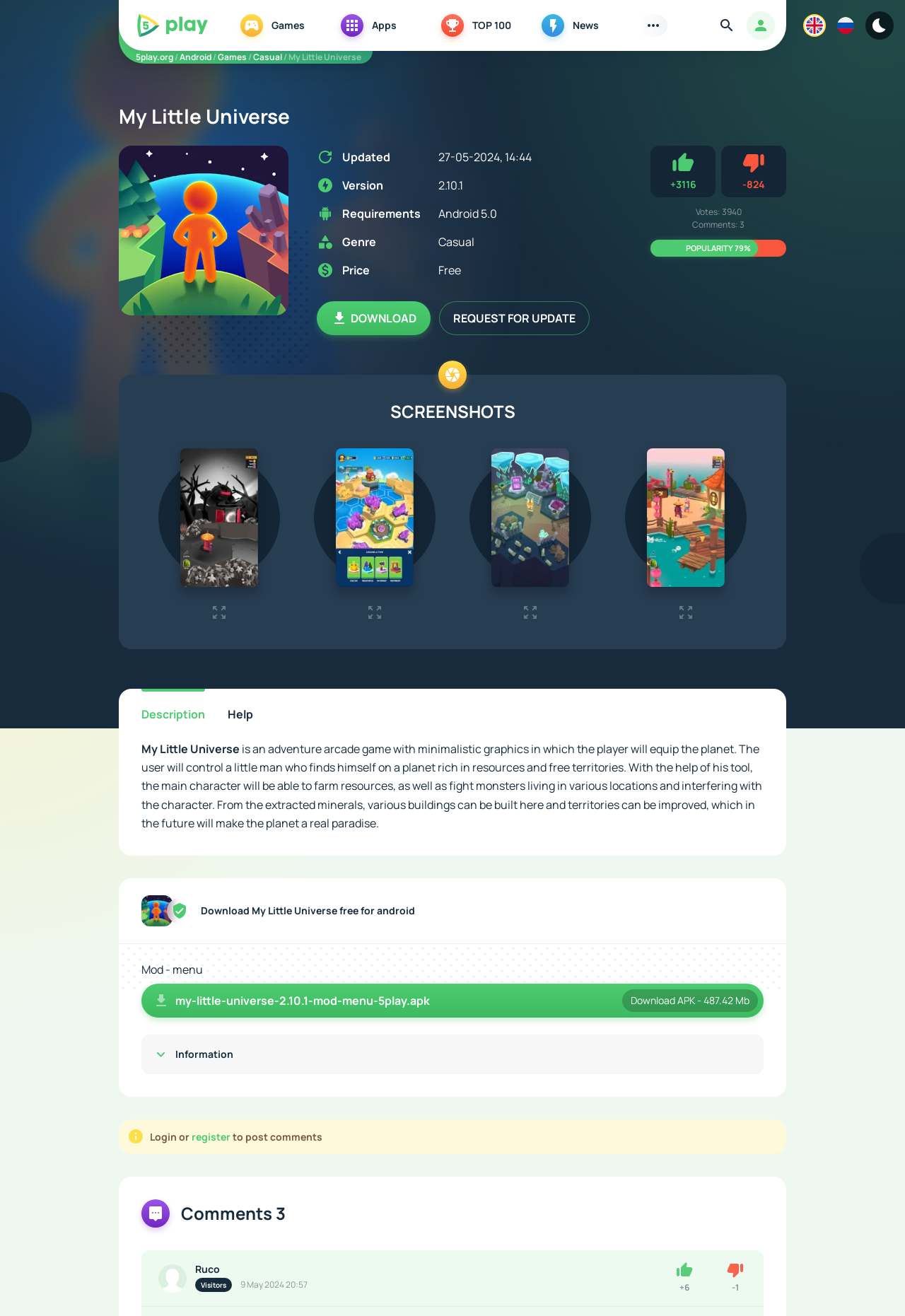Locate the bounding box coordinates of the element I should click to achieve the following instruction: "Select the 'Casual' genre".

[0.28, 0.039, 0.312, 0.048]